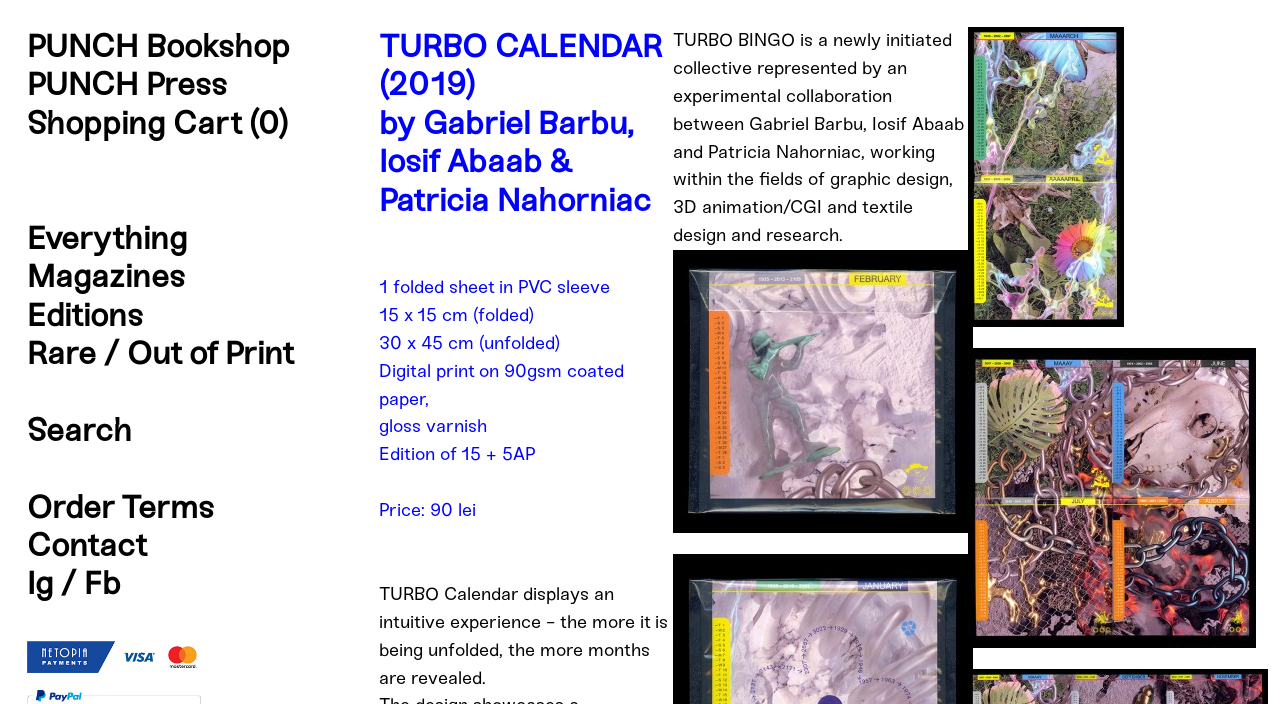Please locate the clickable area by providing the bounding box coordinates to follow this instruction: "Check shopping cart".

[0.021, 0.147, 0.225, 0.201]